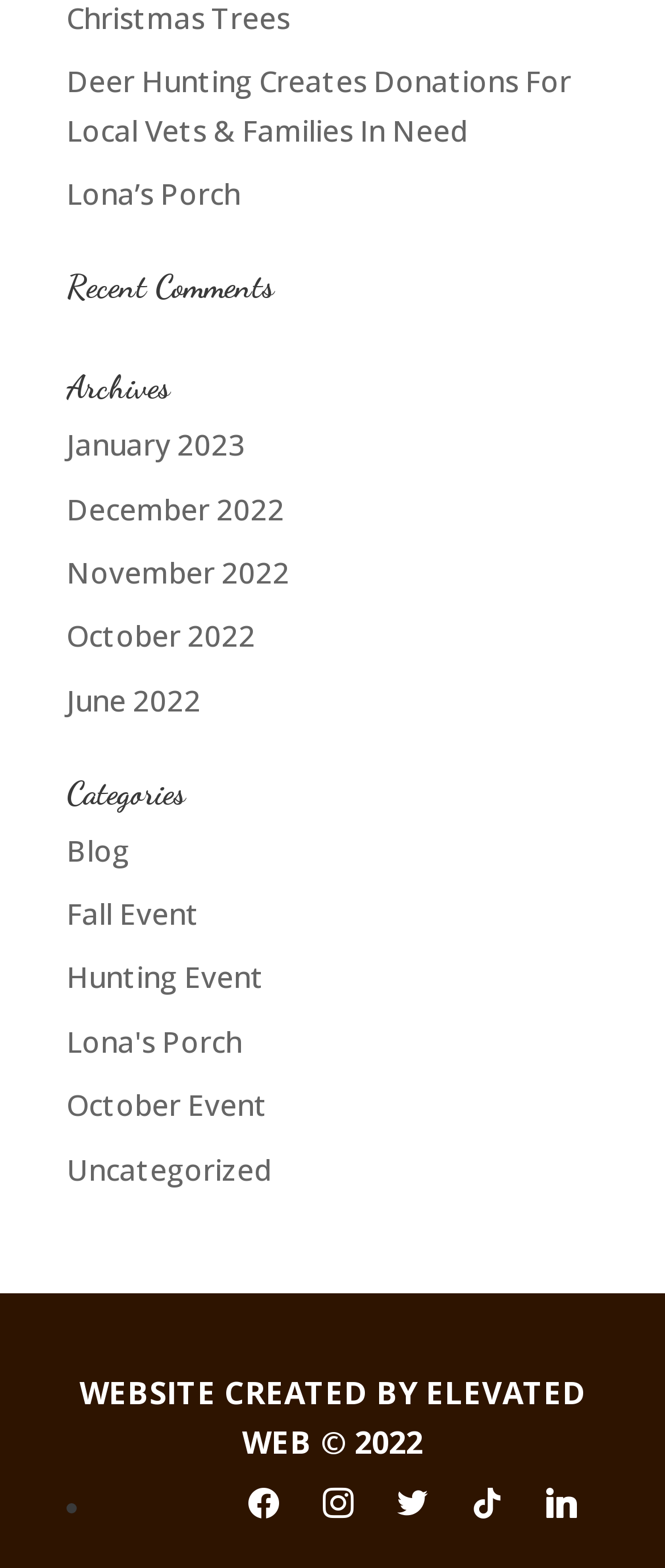Given the webpage screenshot, identify the bounding box of the UI element that matches this description: "BOOK NOW".

None